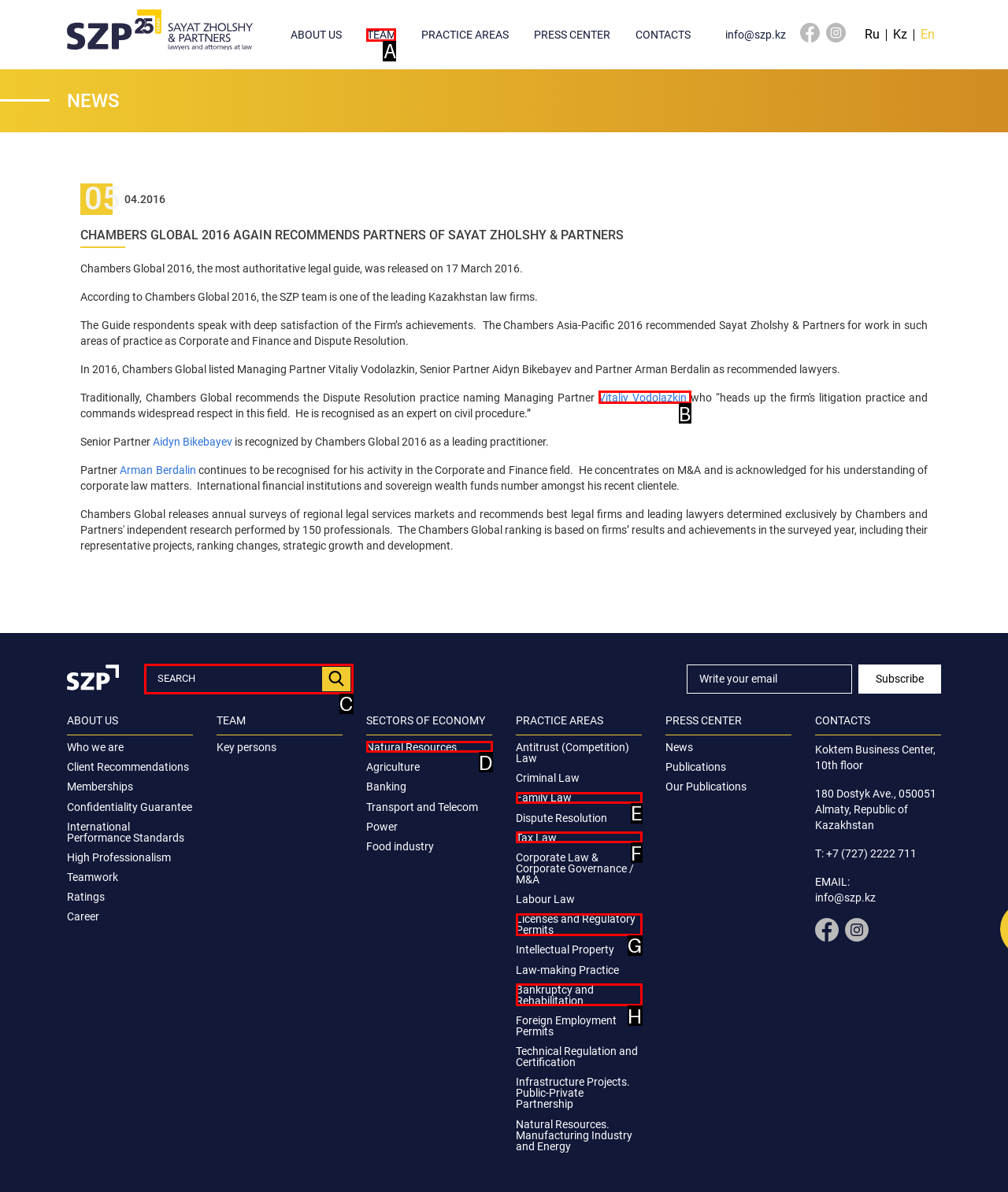Select the HTML element to finish the task: Search Reply with the letter of the correct option.

C